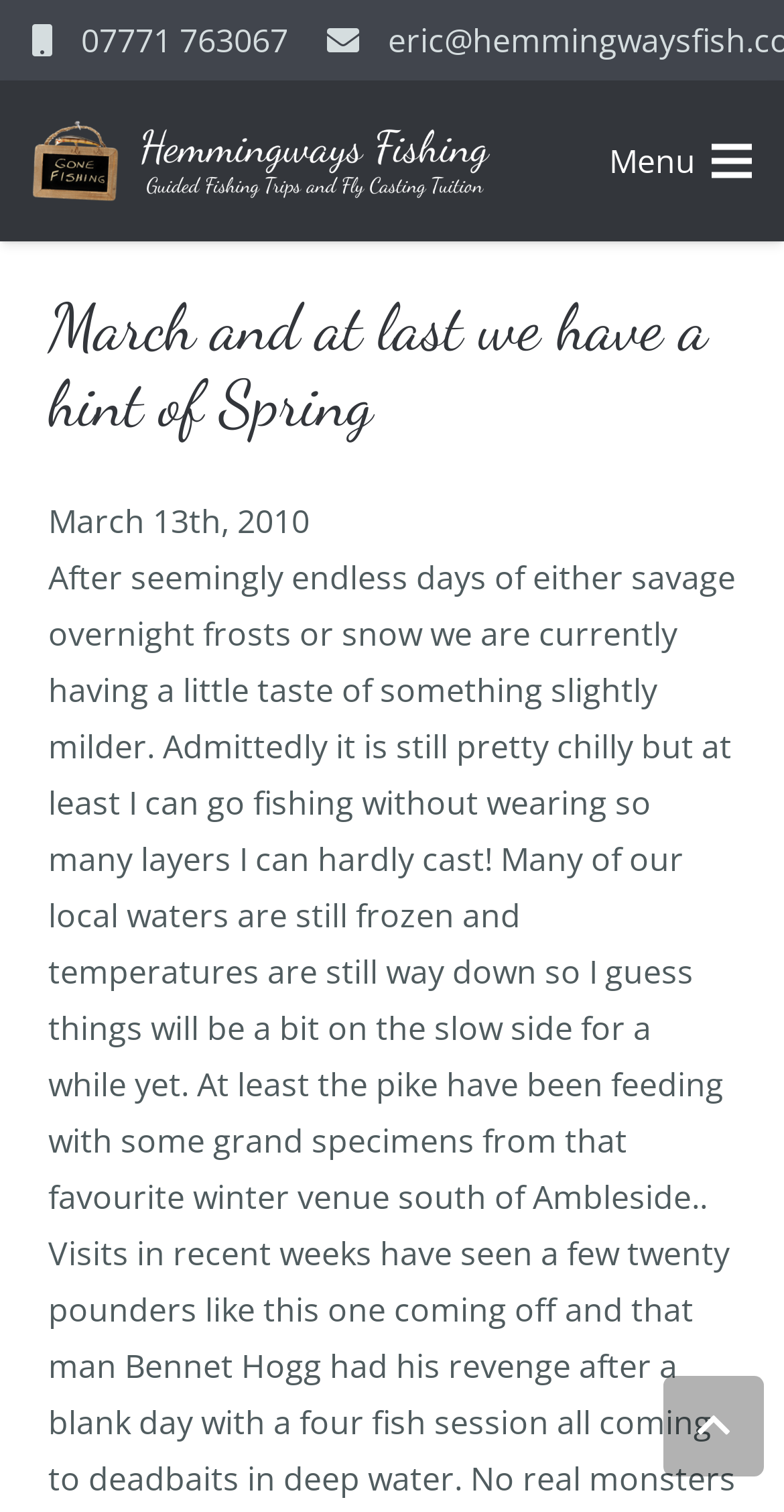What is the purpose of the link 'Back to top'?
Using the image, elaborate on the answer with as much detail as possible.

I found the link 'Back to top' at the bottom of the webpage, and based on its position and text content, I infer that its purpose is to allow users to quickly scroll back to the top of the page.